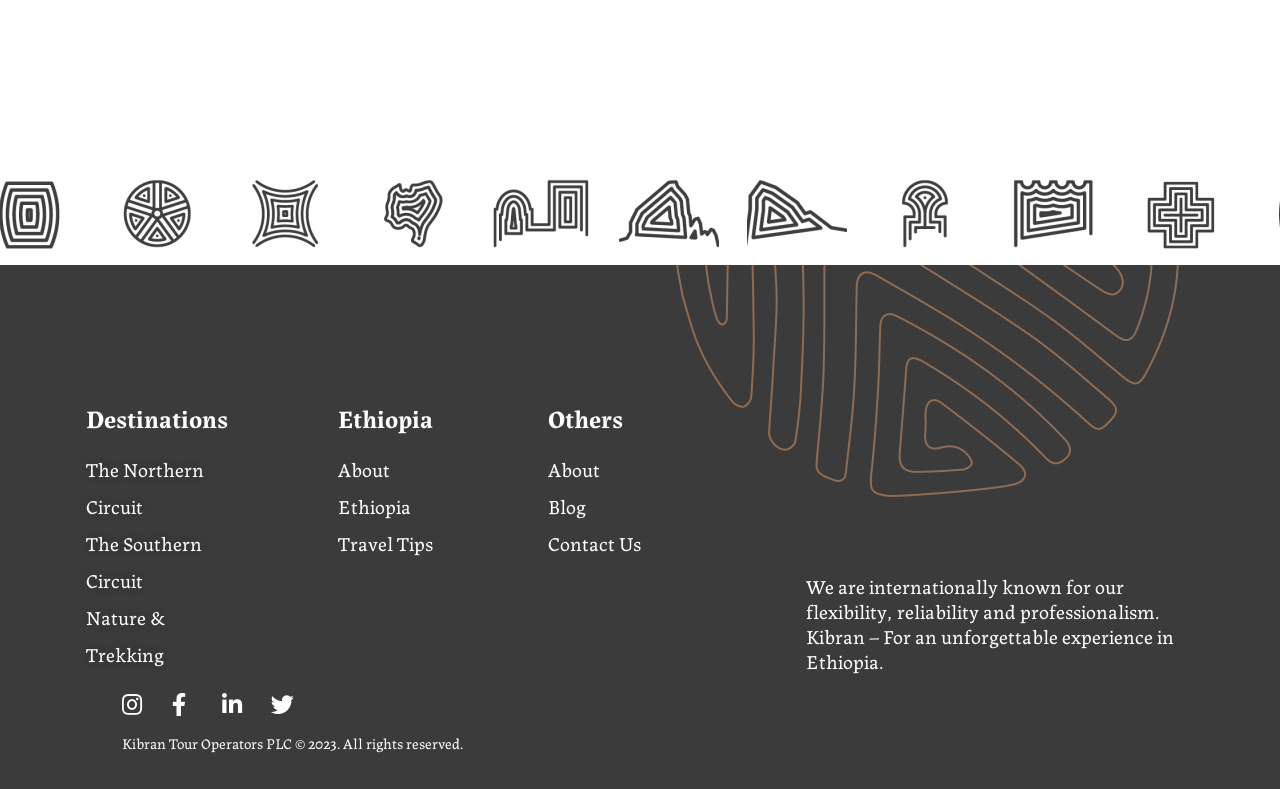What is the company name mentioned in the footer?
Refer to the image and provide a thorough answer to the question.

I looked at the heading elements inside the contentinfo element and found the one with the text 'Kibran Tour Operators PLC © 2023. All rights reserved.', which mentions the company name.